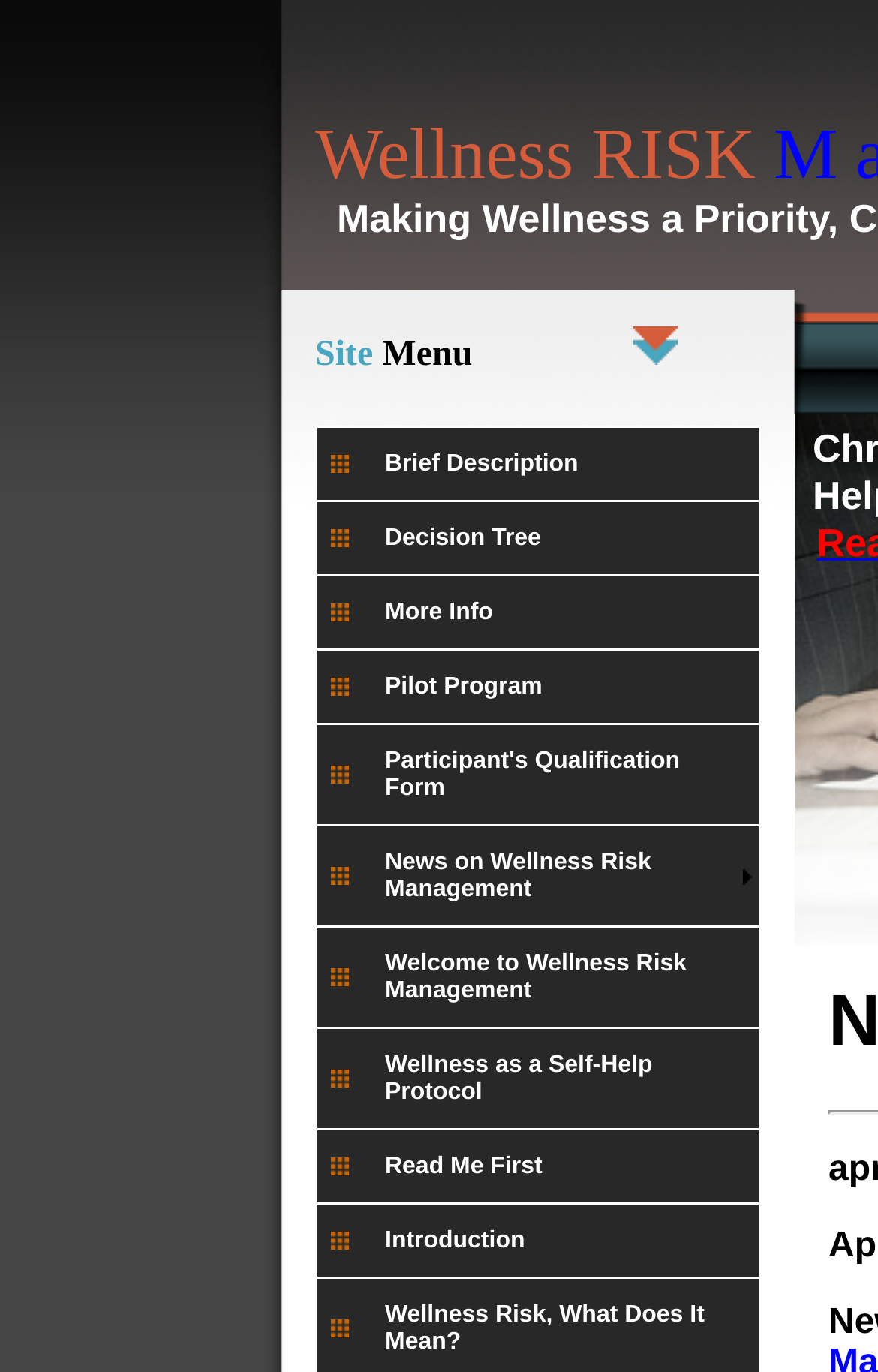Please specify the bounding box coordinates for the clickable region that will help you carry out the instruction: "View Decision Tree".

[0.438, 0.382, 0.838, 0.402]